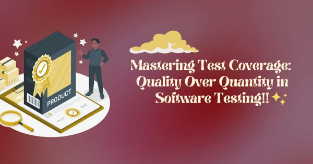What is the badge on the box for?
Please respond to the question with as much detail as possible.

The box is adorned with a badge, which emphasizes the importance of quality assurance in the software testing process.